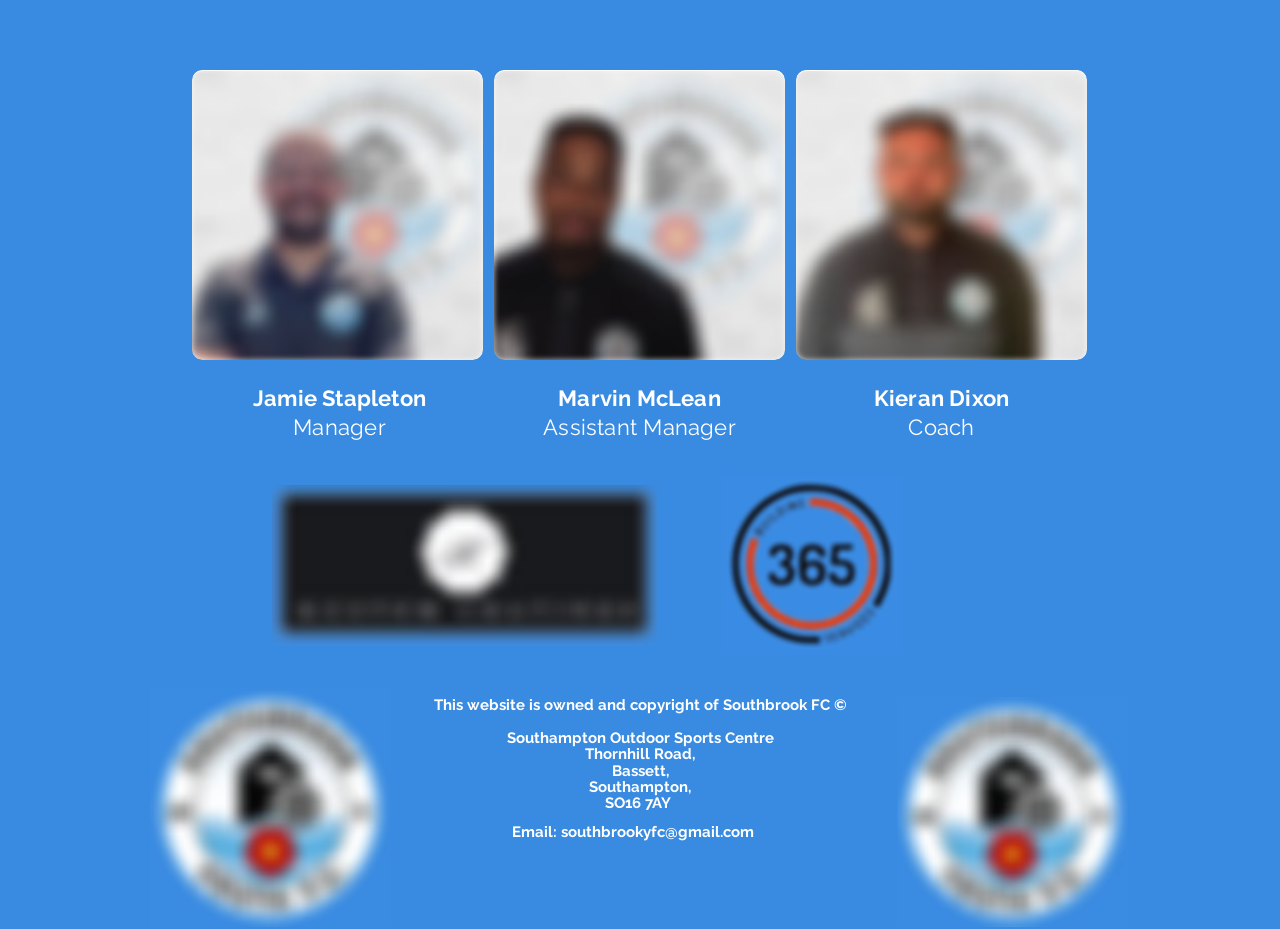Extract the bounding box of the UI element described as: "aria-label="Facebook"".

[0.46, 0.932, 0.491, 0.974]